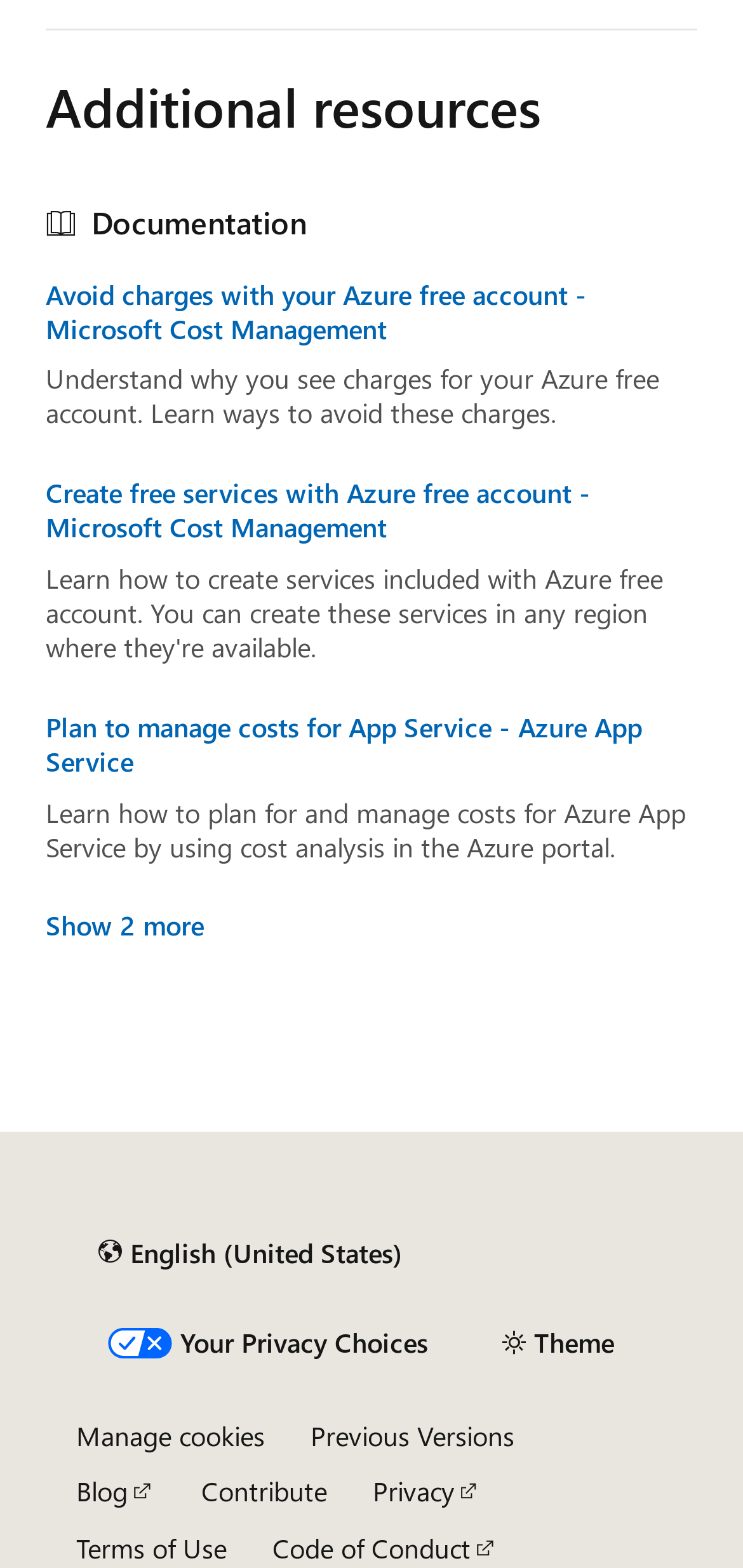Pinpoint the bounding box coordinates of the clickable area needed to execute the instruction: "Click on 'Documentation'". The coordinates should be specified as four float numbers between 0 and 1, i.e., [left, top, right, bottom].

[0.123, 0.129, 0.413, 0.154]